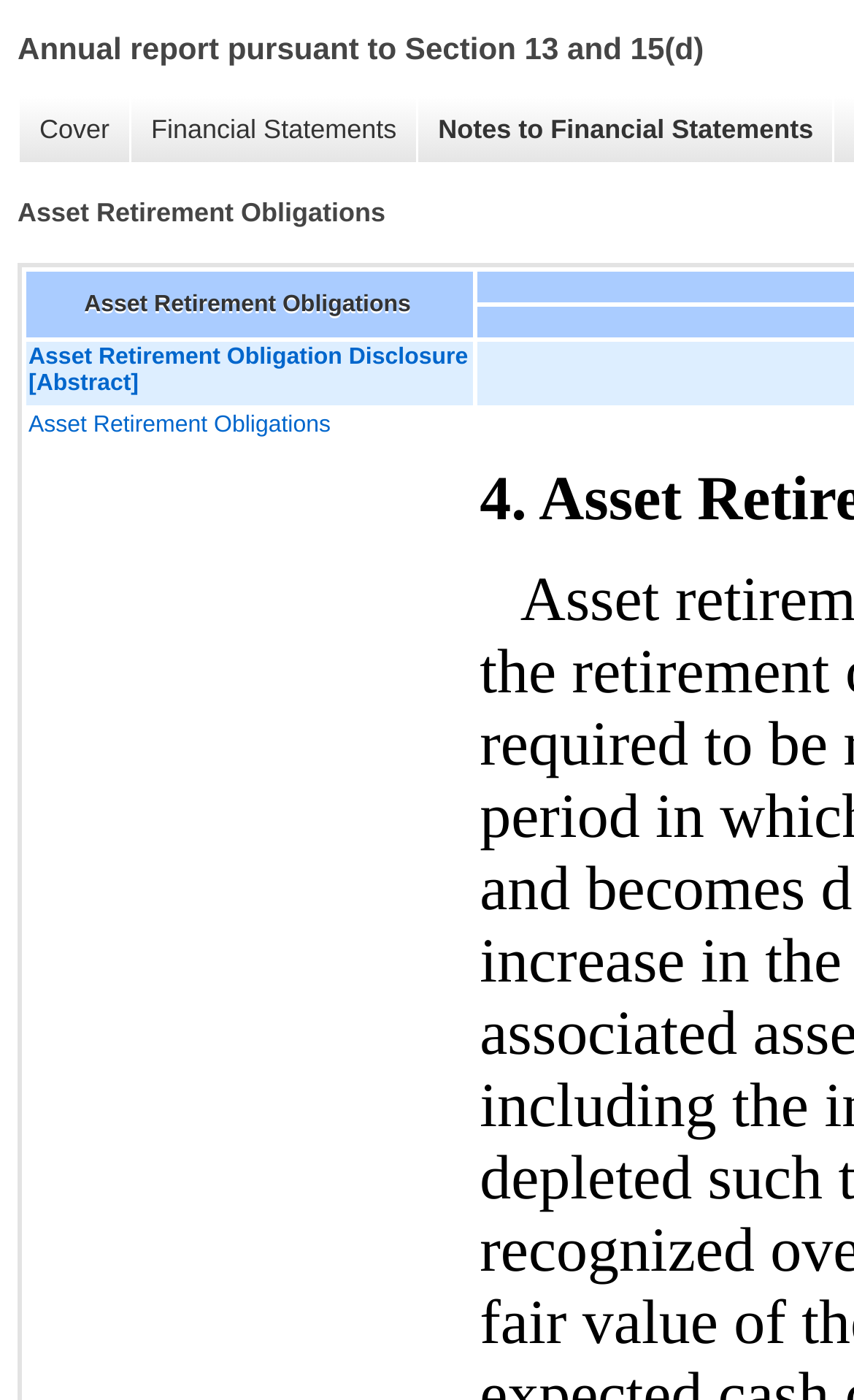Can you find the bounding box coordinates for the UI element given this description: "Cover"? Provide the coordinates as four float numbers between 0 and 1: [left, top, right, bottom].

[0.021, 0.069, 0.151, 0.116]